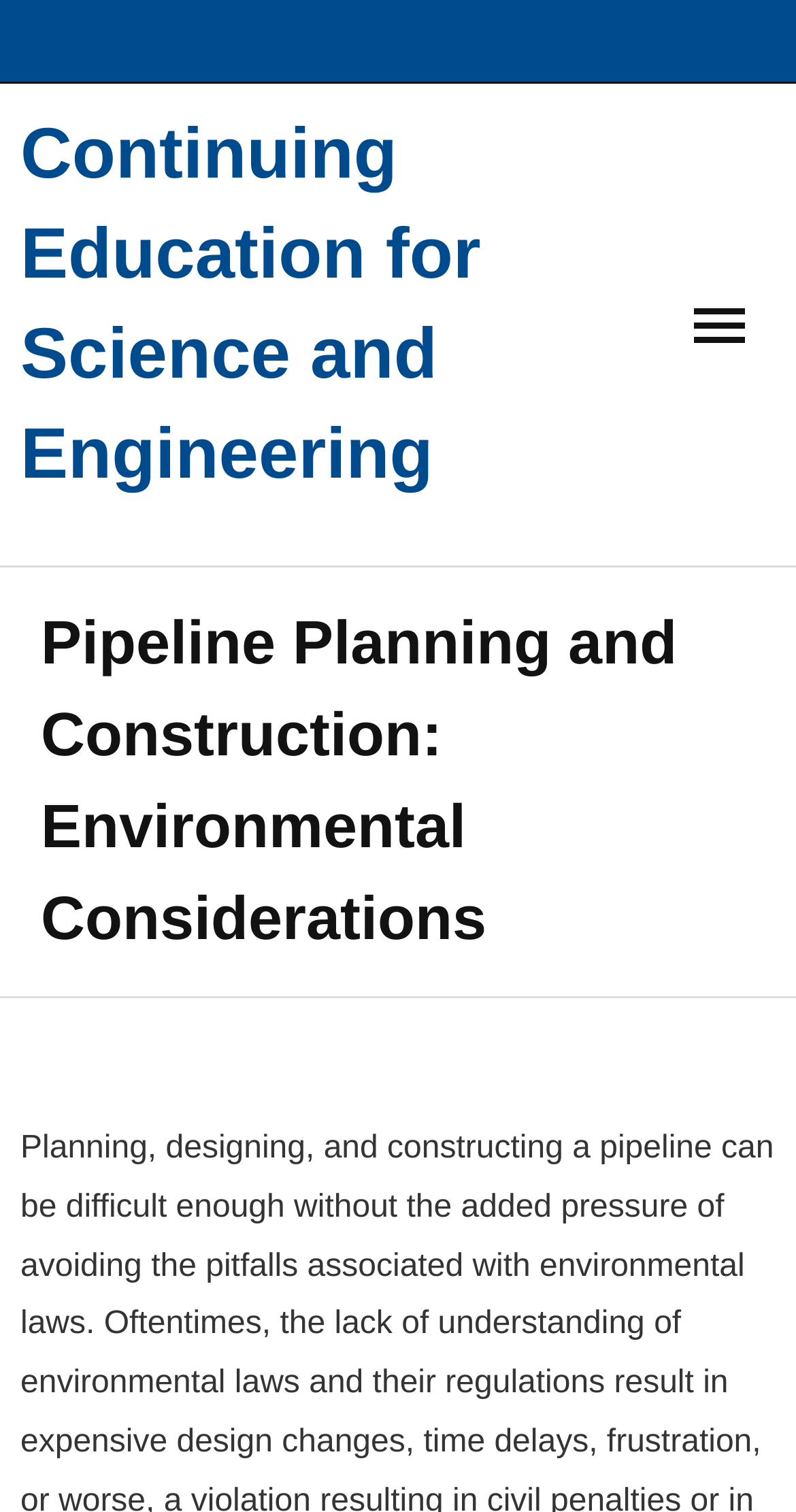Find the bounding box coordinates for the UI element that matches this description: "- Mission Statement".

[0.051, 0.578, 0.897, 0.645]